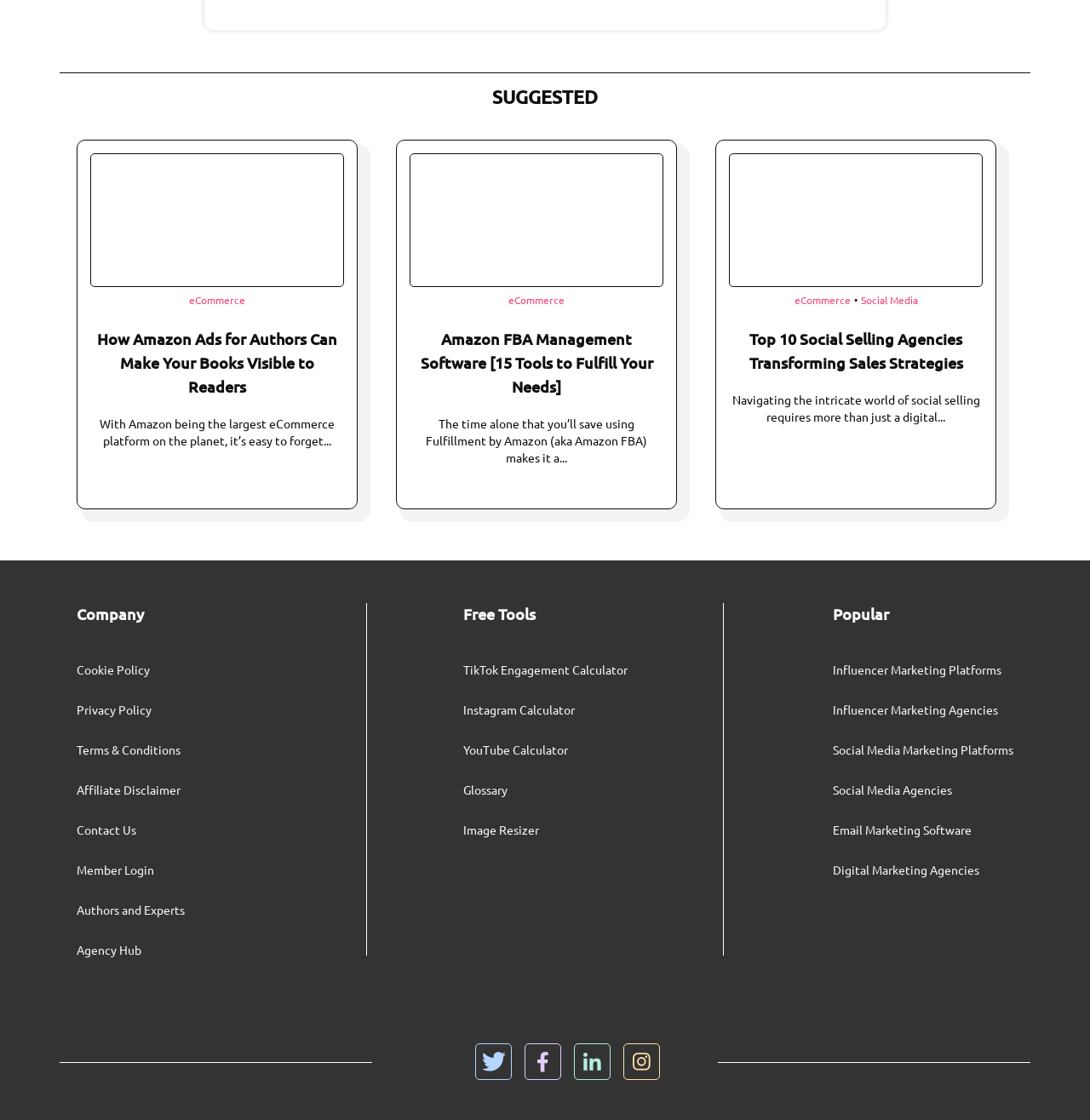Respond with a single word or phrase for the following question: 
What is the topic of the third article?

Social selling agencies